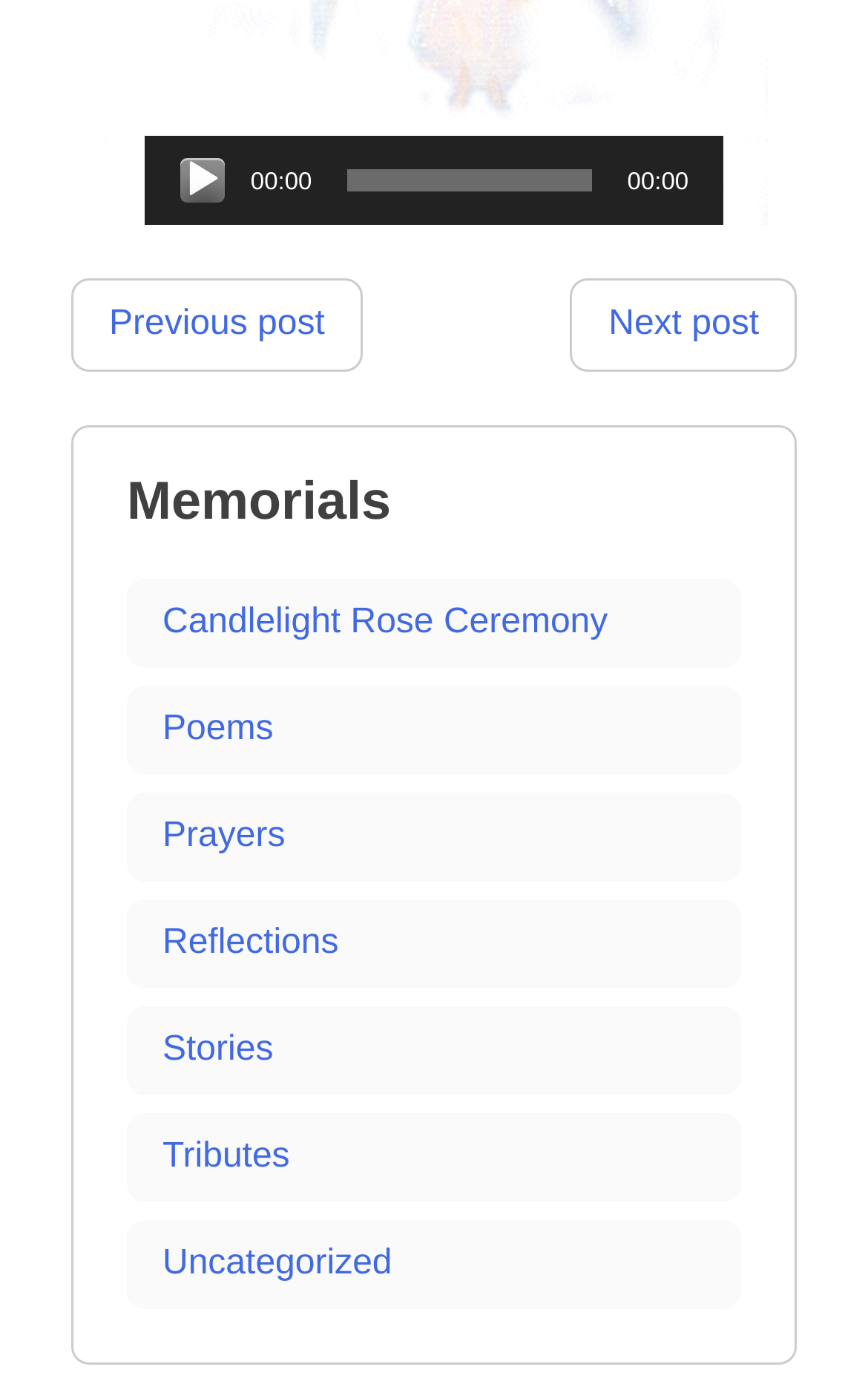Please locate the bounding box coordinates for the element that should be clicked to achieve the following instruction: "Go to next post". Ensure the coordinates are given as four float numbers between 0 and 1, i.e., [left, top, right, bottom].

[0.657, 0.202, 0.918, 0.269]